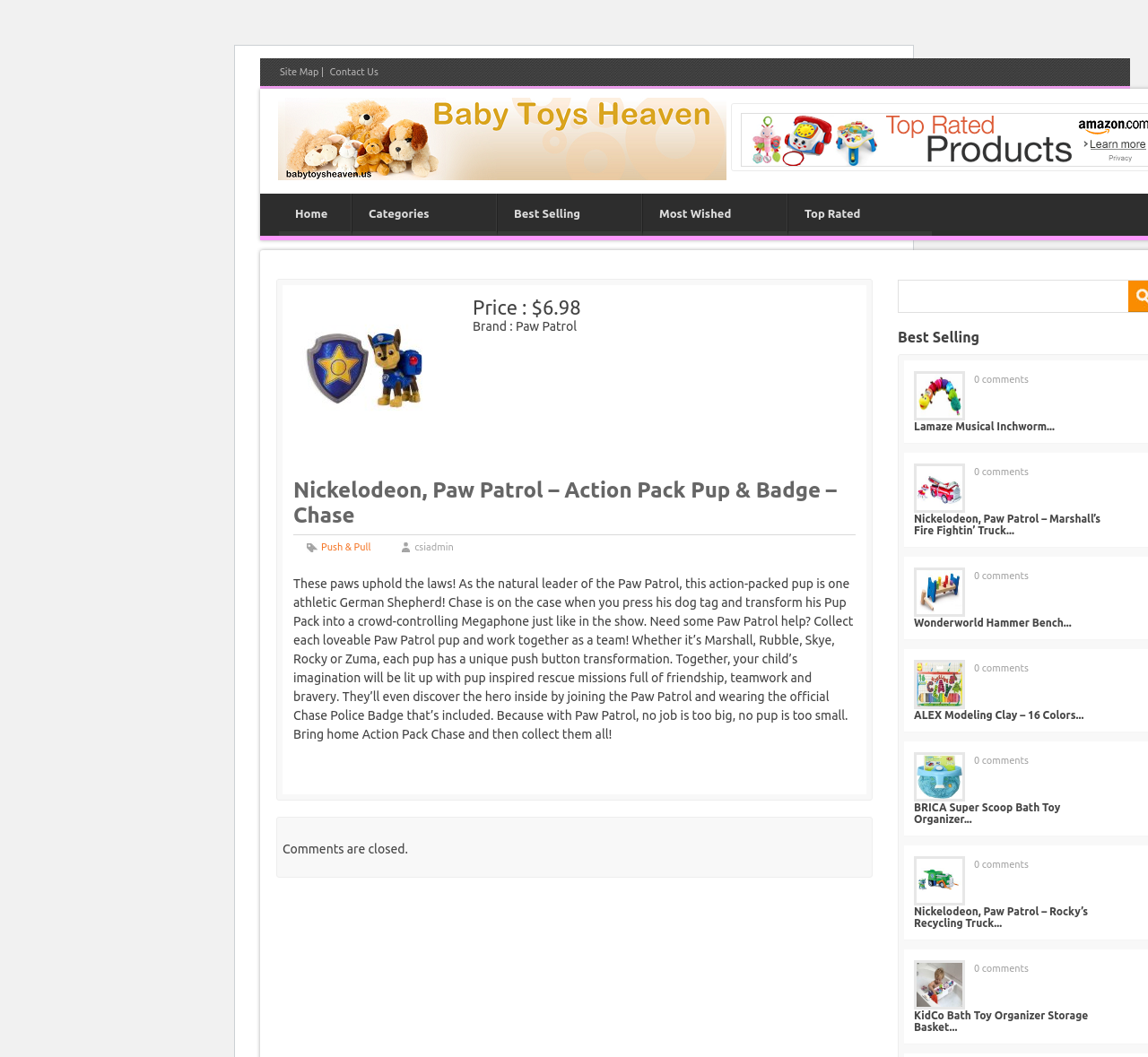Extract the heading text from the webpage.

Nickelodeon, Paw Patrol – Action Pack Pup & Badge – Chase